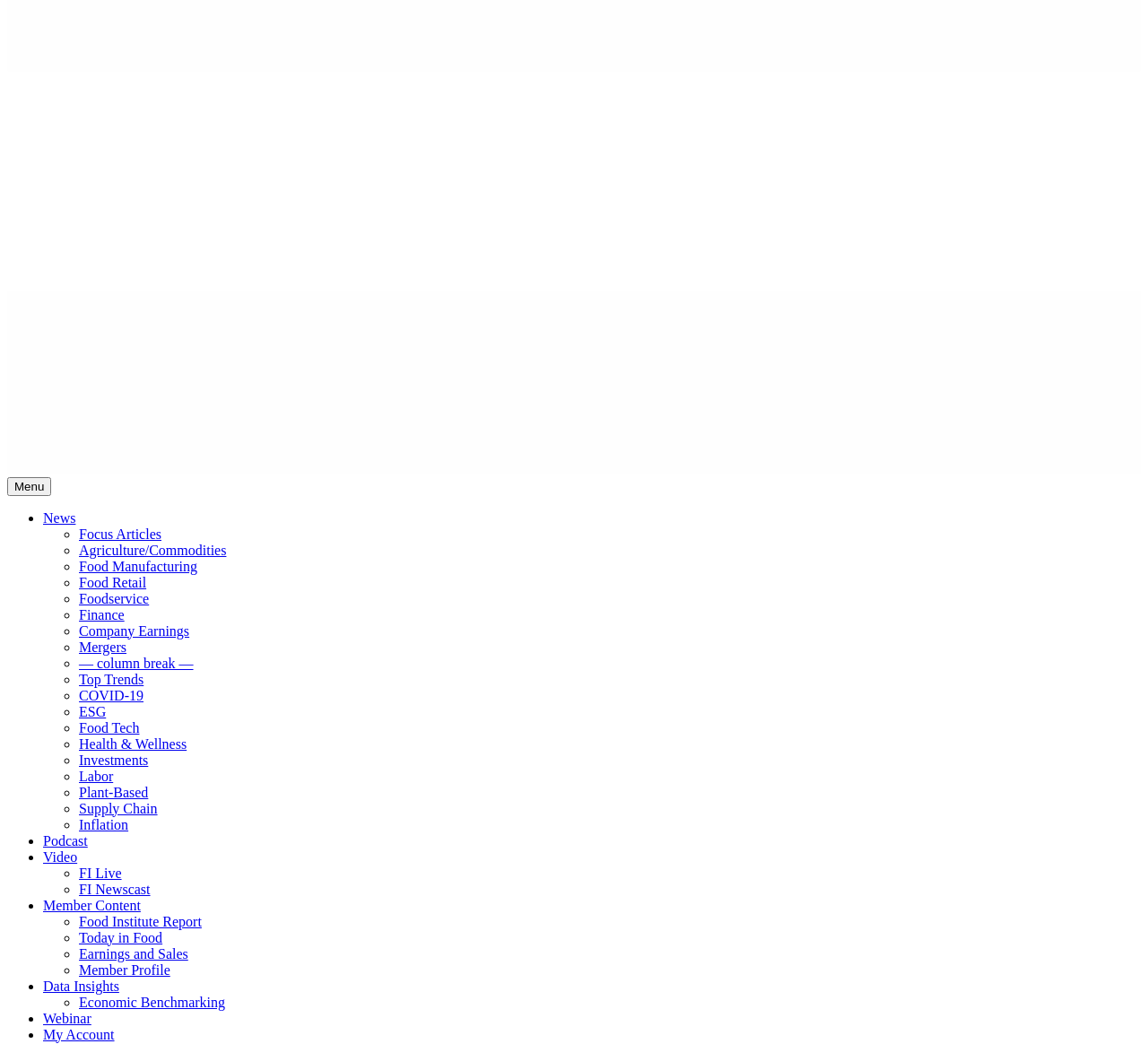Is there a section for Food Institute Report?
Please use the image to provide a one-word or short phrase answer.

Yes